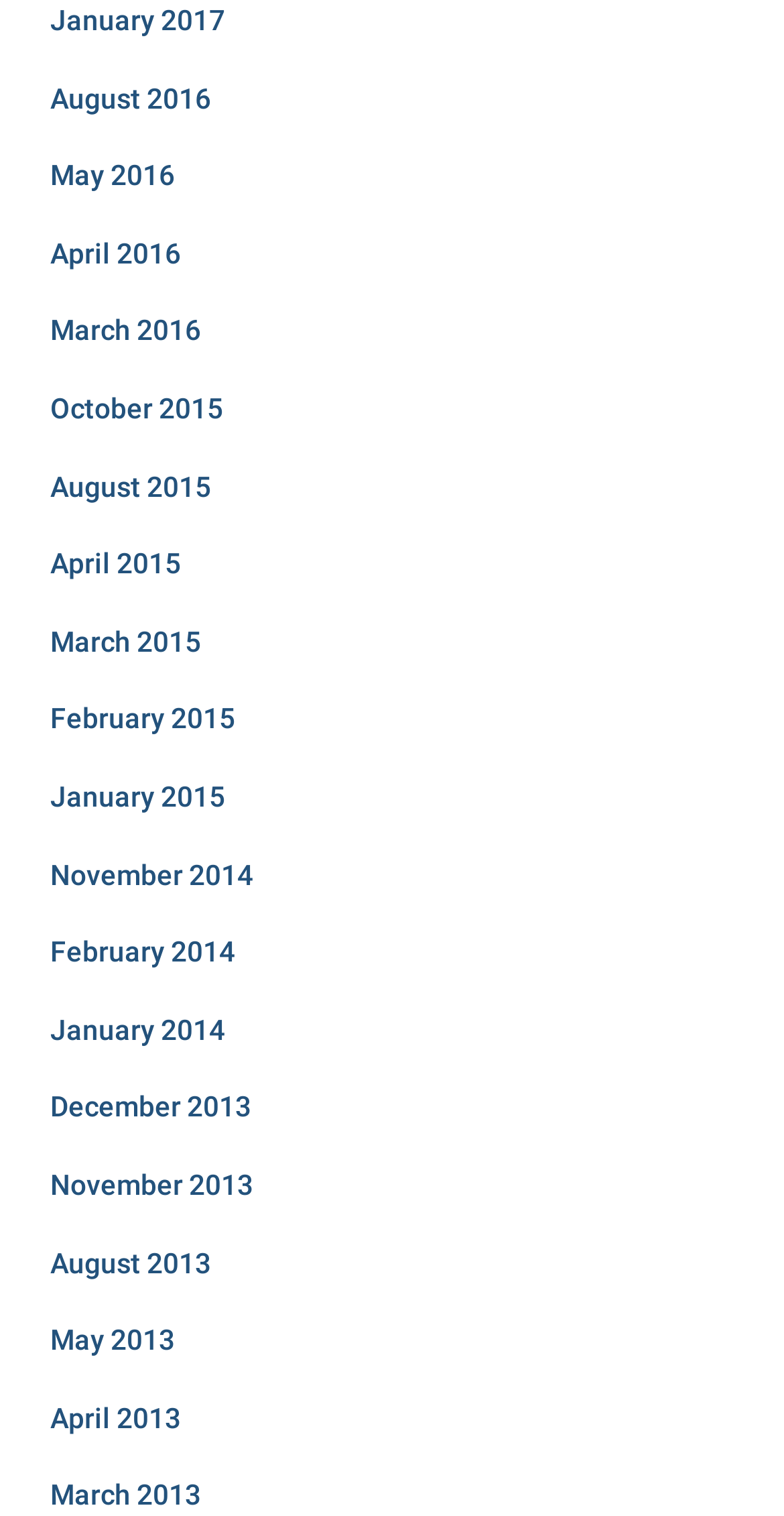Find the bounding box coordinates of the clickable area that will achieve the following instruction: "view April 2016".

[0.064, 0.156, 0.231, 0.178]